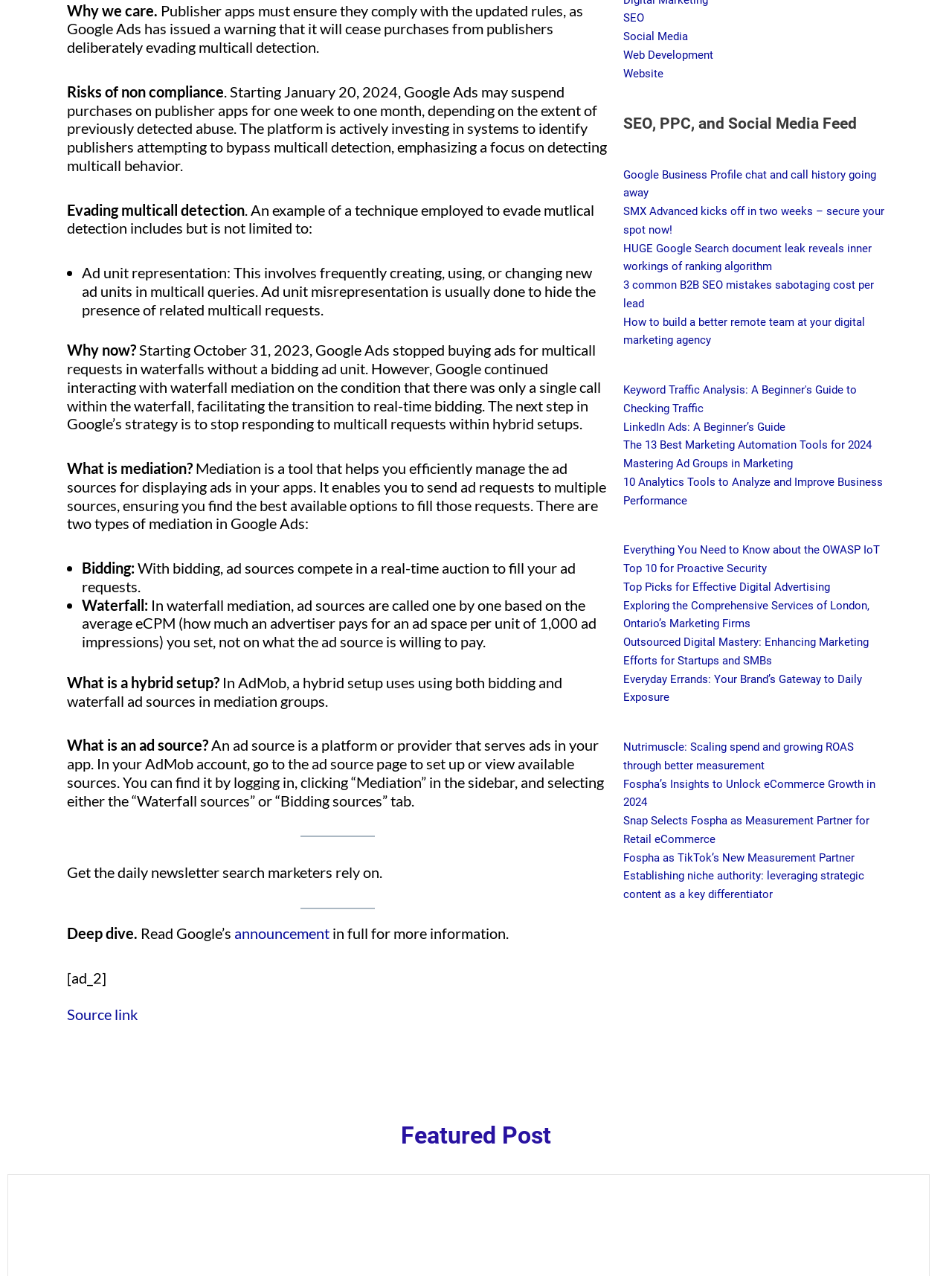Determine the bounding box coordinates for the HTML element described here: "LinkedIn Ads: A Beginner’s Guide".

[0.655, 0.329, 0.825, 0.34]